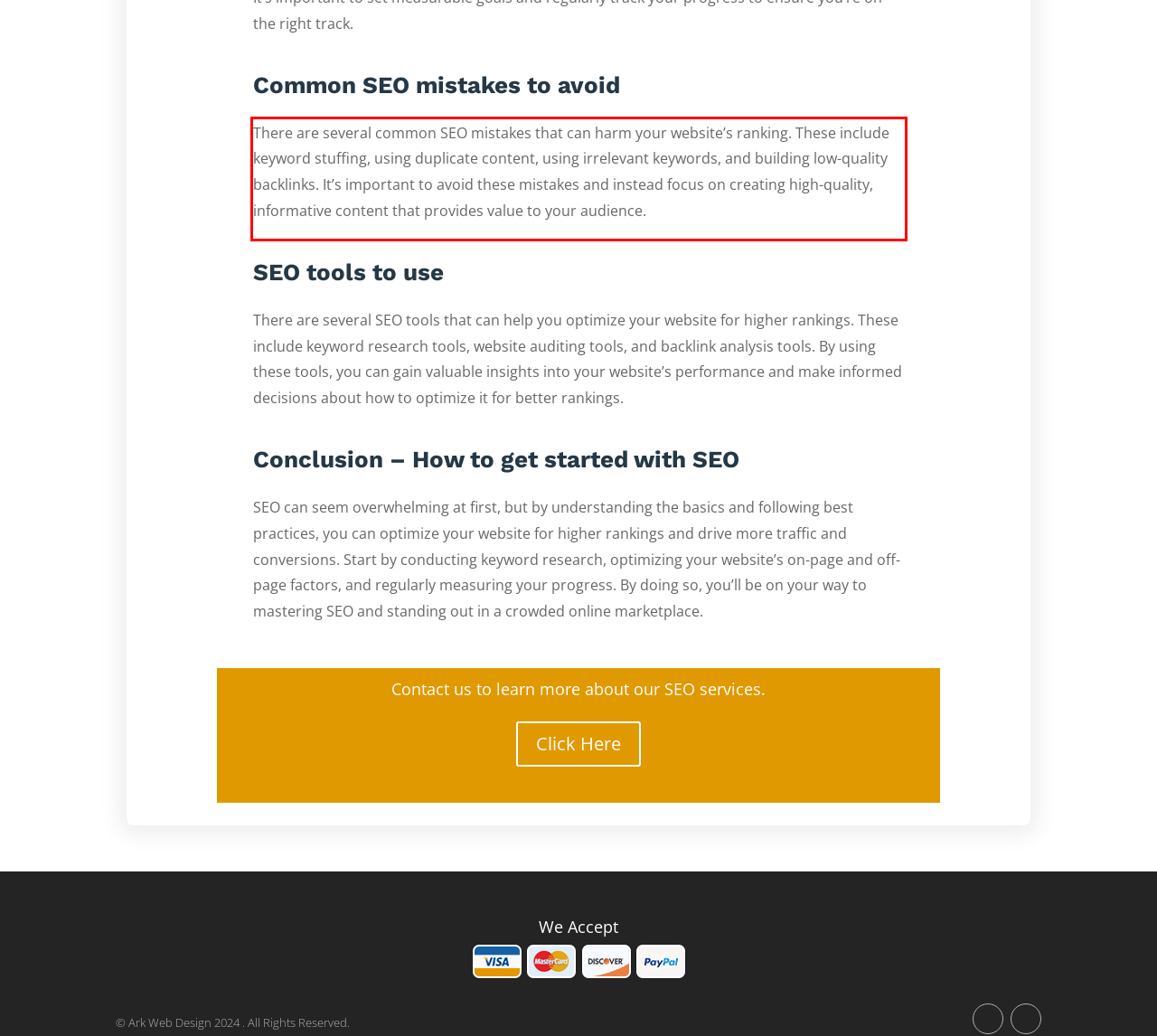You are looking at a screenshot of a webpage with a red rectangle bounding box. Use OCR to identify and extract the text content found inside this red bounding box.

There are several common SEO mistakes that can harm your website’s ranking. These include keyword stuffing, using duplicate content, using irrelevant keywords, and building low-quality backlinks. It’s important to avoid these mistakes and instead focus on creating high-quality, informative content that provides value to your audience.